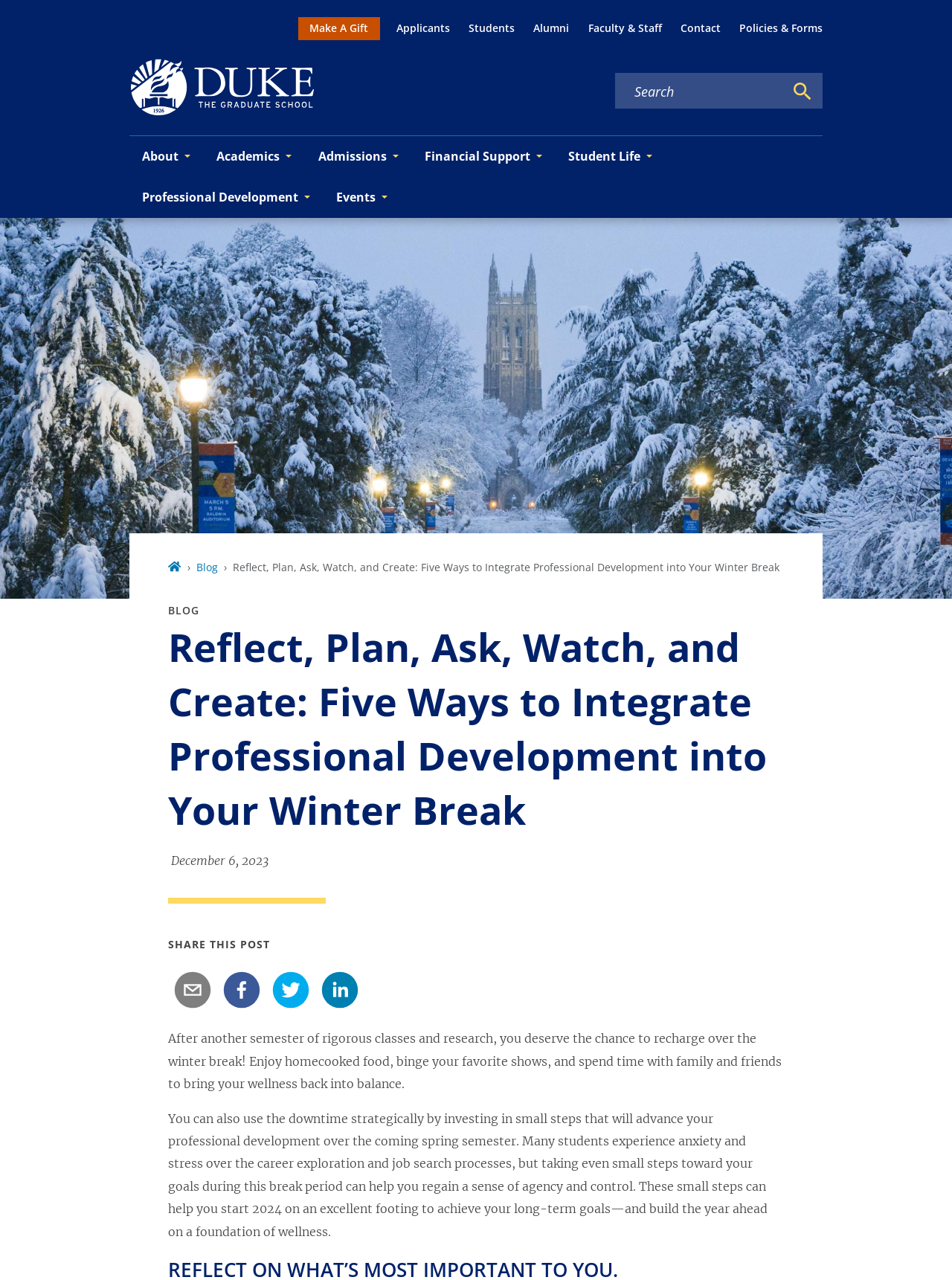Please identify the coordinates of the bounding box that should be clicked to fulfill this instruction: "Click on the 'About' button".

[0.136, 0.106, 0.214, 0.138]